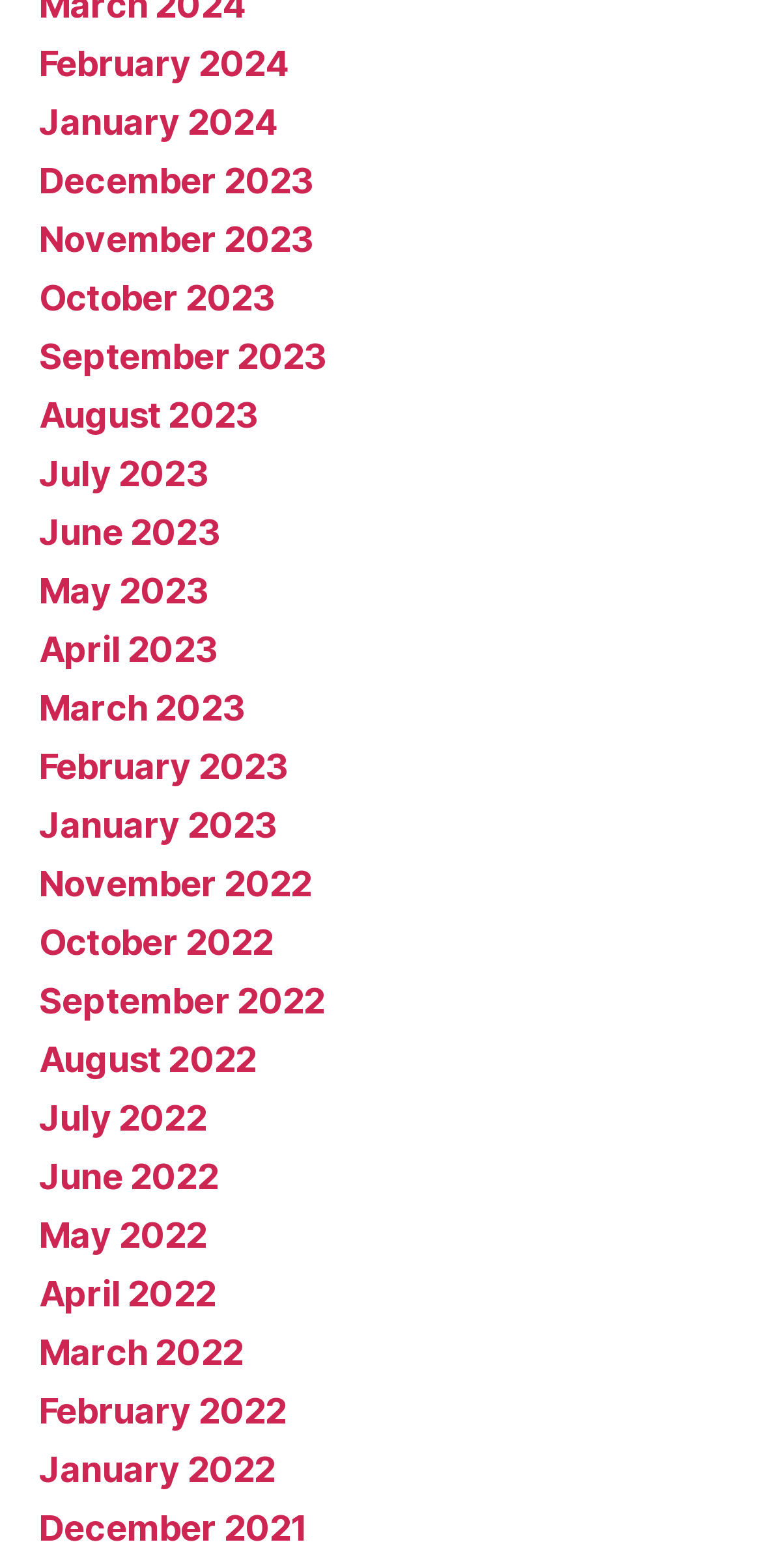Please identify the bounding box coordinates of the element I need to click to follow this instruction: "browse December 2021".

[0.051, 0.962, 0.404, 0.988]